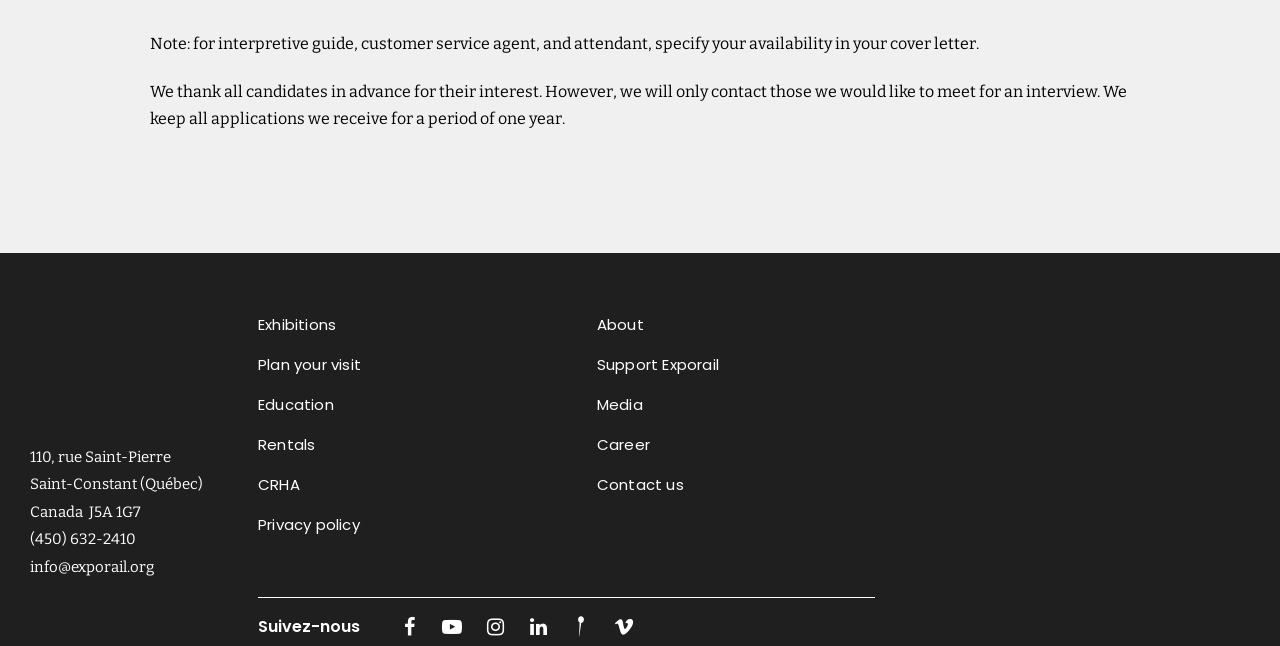Please find and report the bounding box coordinates of the element to click in order to perform the following action: "Visit Exhibitions". The coordinates should be expressed as four float numbers between 0 and 1, in the format [left, top, right, bottom].

[0.202, 0.481, 0.404, 0.543]